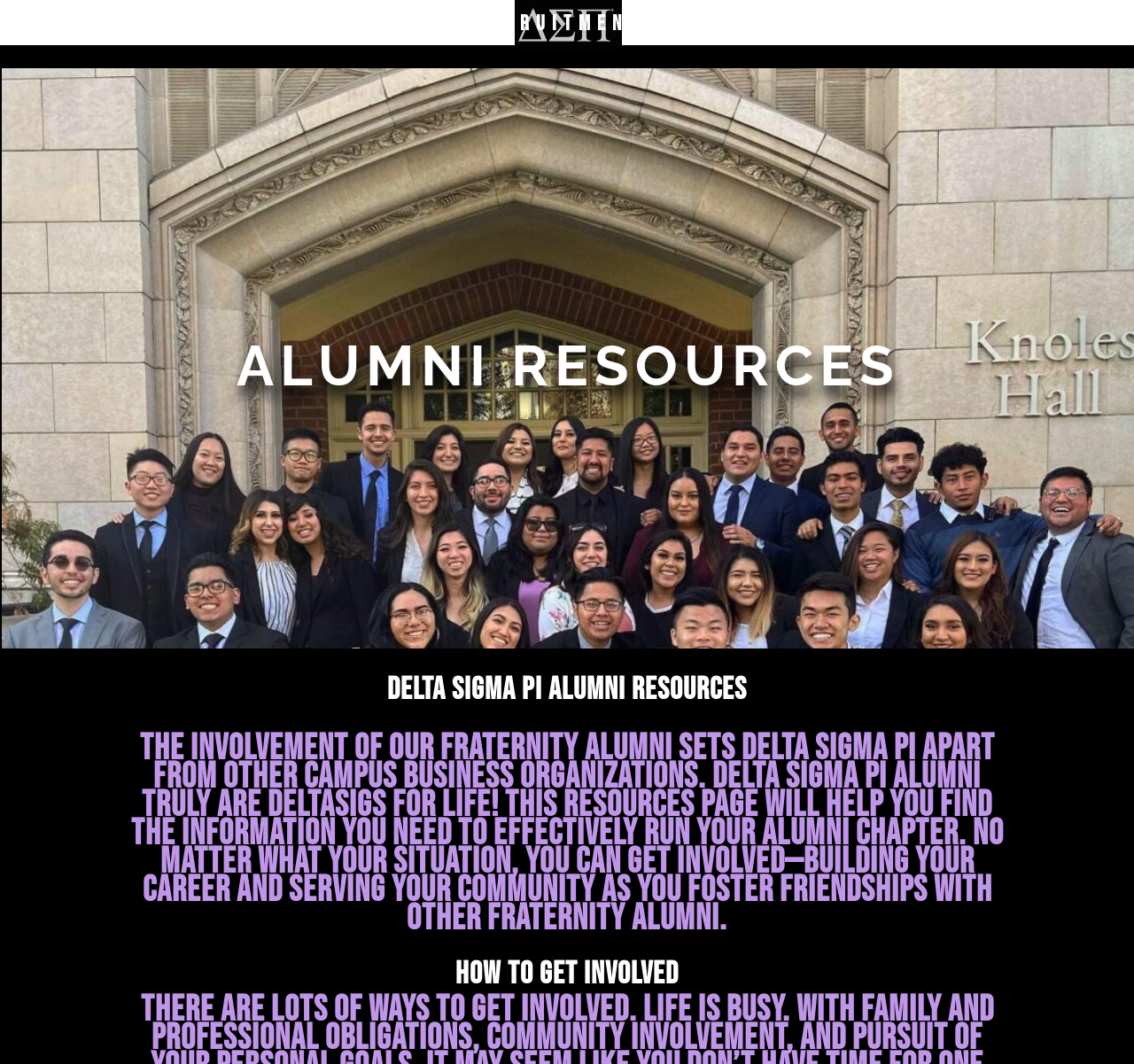What is the theme of the page?
Using the image, provide a detailed and thorough answer to the question.

The page is focused on providing resources and information to alumni of the fraternity, as indicated by the heading and the content of the page, which discusses getting involved and running alumni chapters.